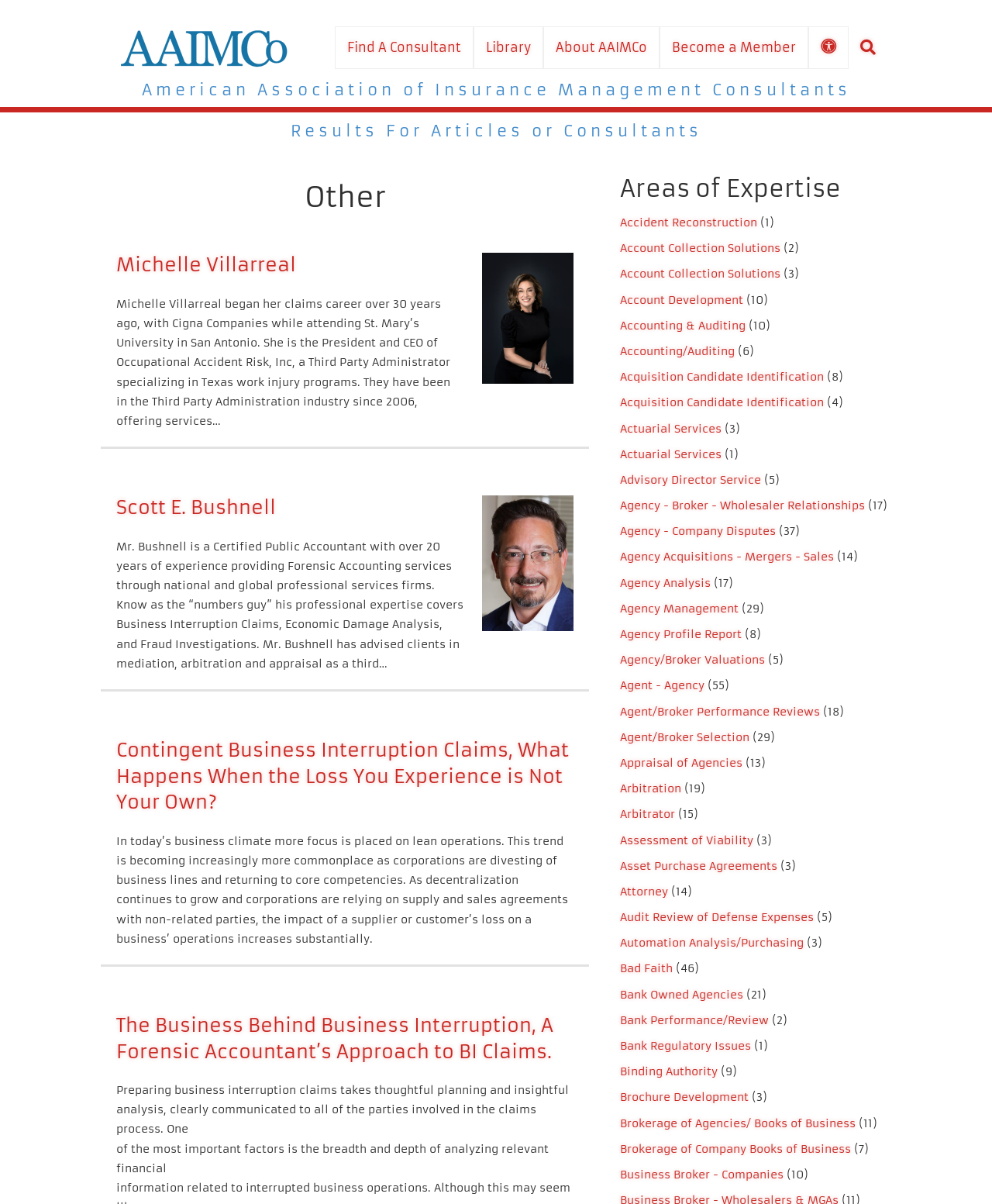Using the element description: "Audit Review of Defense Expenses", determine the bounding box coordinates for the specified UI element. The coordinates should be four float numbers between 0 and 1, [left, top, right, bottom].

[0.625, 0.775, 0.82, 0.787]